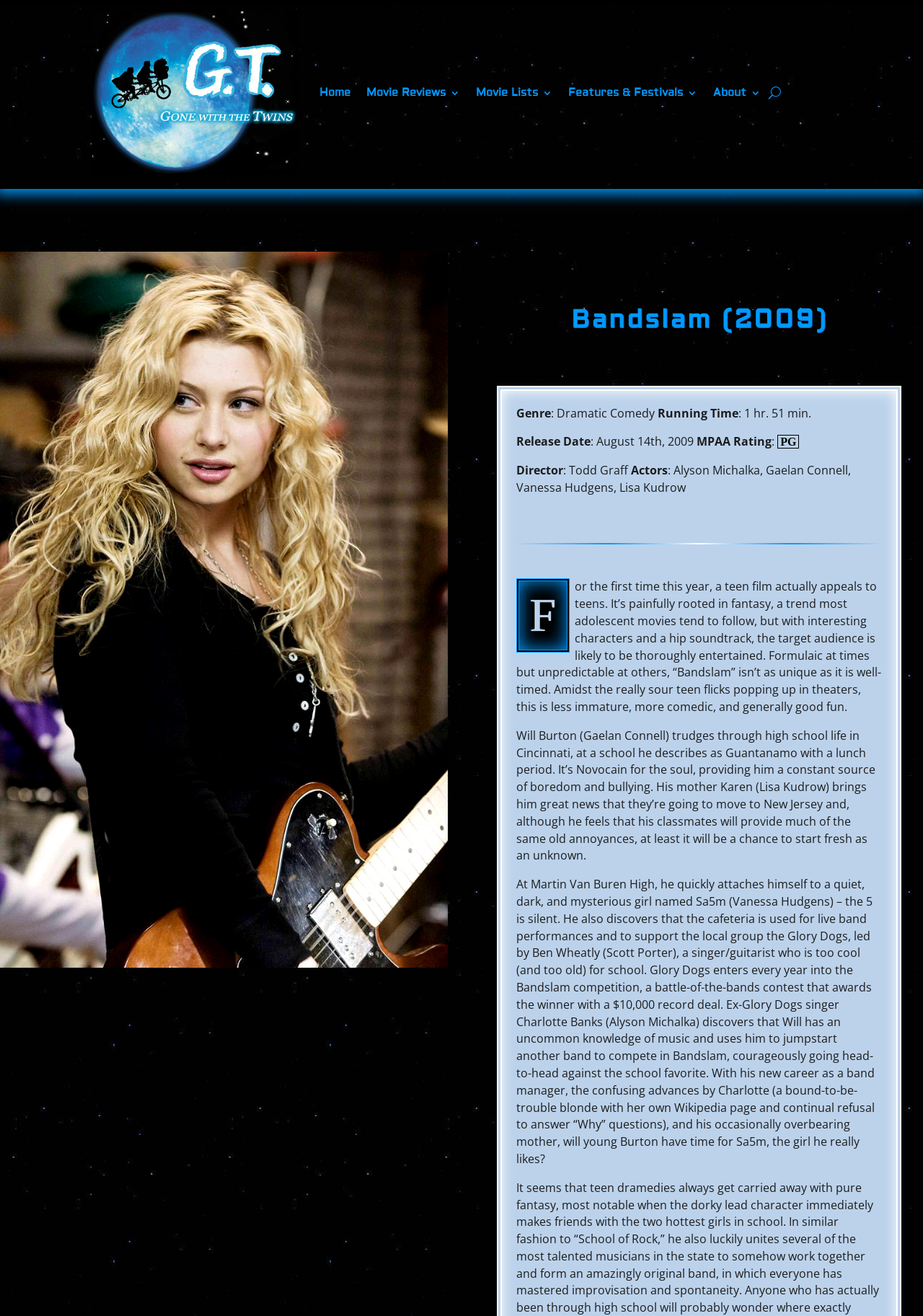Locate the bounding box coordinates of the item that should be clicked to fulfill the instruction: "Search for a movie".

[0.001, 0.831, 0.484, 0.852]